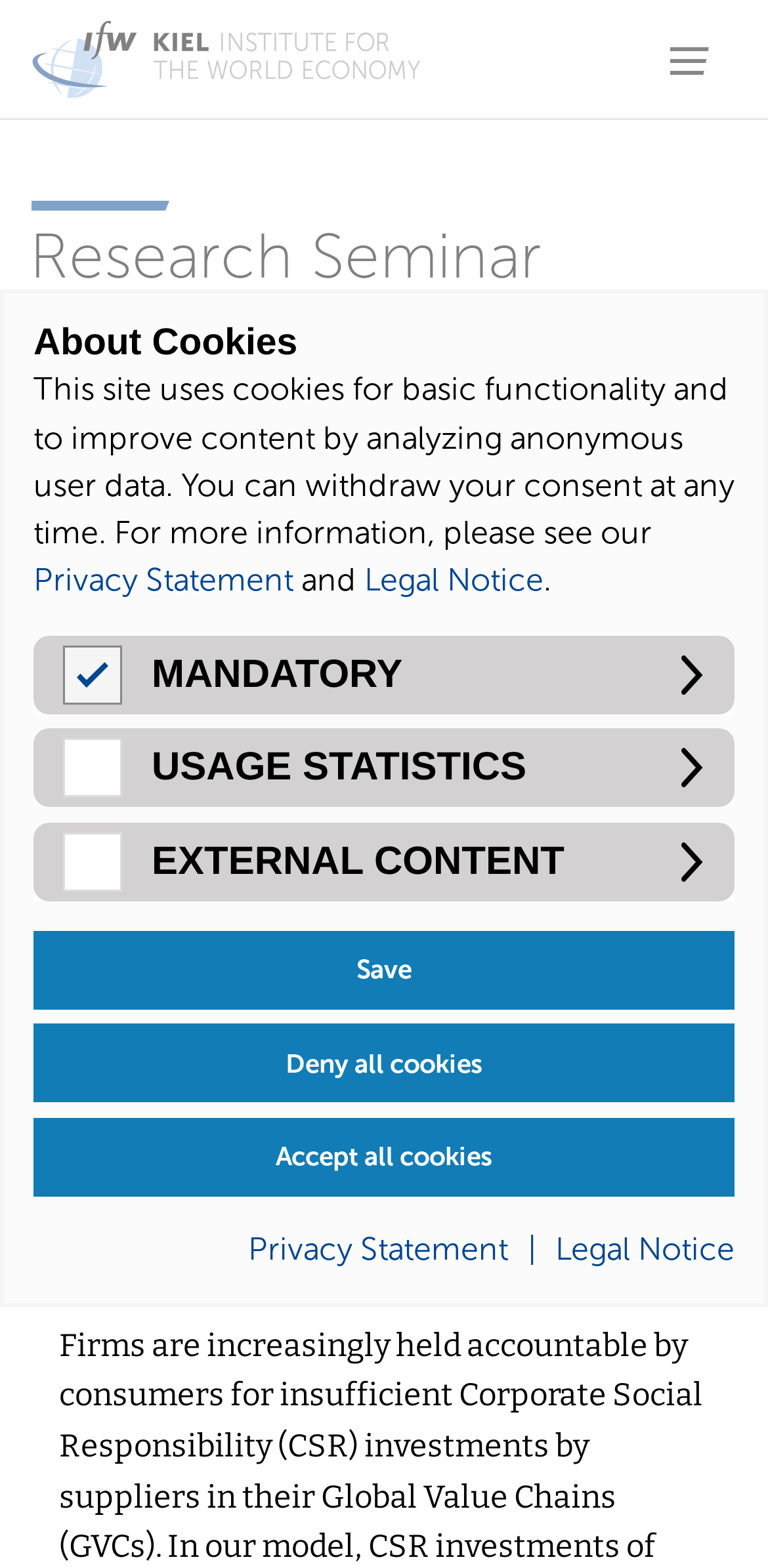Who is the speaker of the research seminar?
Can you offer a detailed and complete answer to this question?

I found this answer by looking at the StaticText element 'Frauke Steglich (Kiel Institute)' which is a sub-element of the heading 'Speaker', indicating that Frauke Steglich is the speaker of the research seminar.